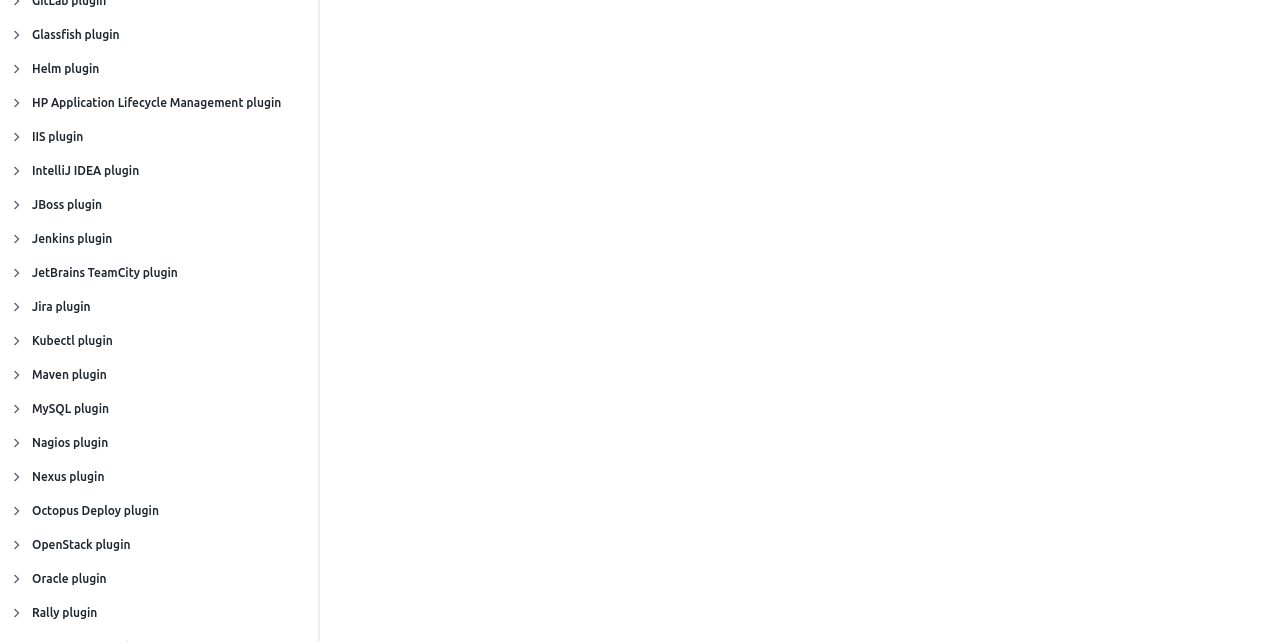Given the element description: "Introduction", predict the bounding box coordinates of this UI element. The coordinates must be four float numbers between 0 and 1, given as [left, top, right, bottom].

[0.0, 0.187, 0.236, 0.234]